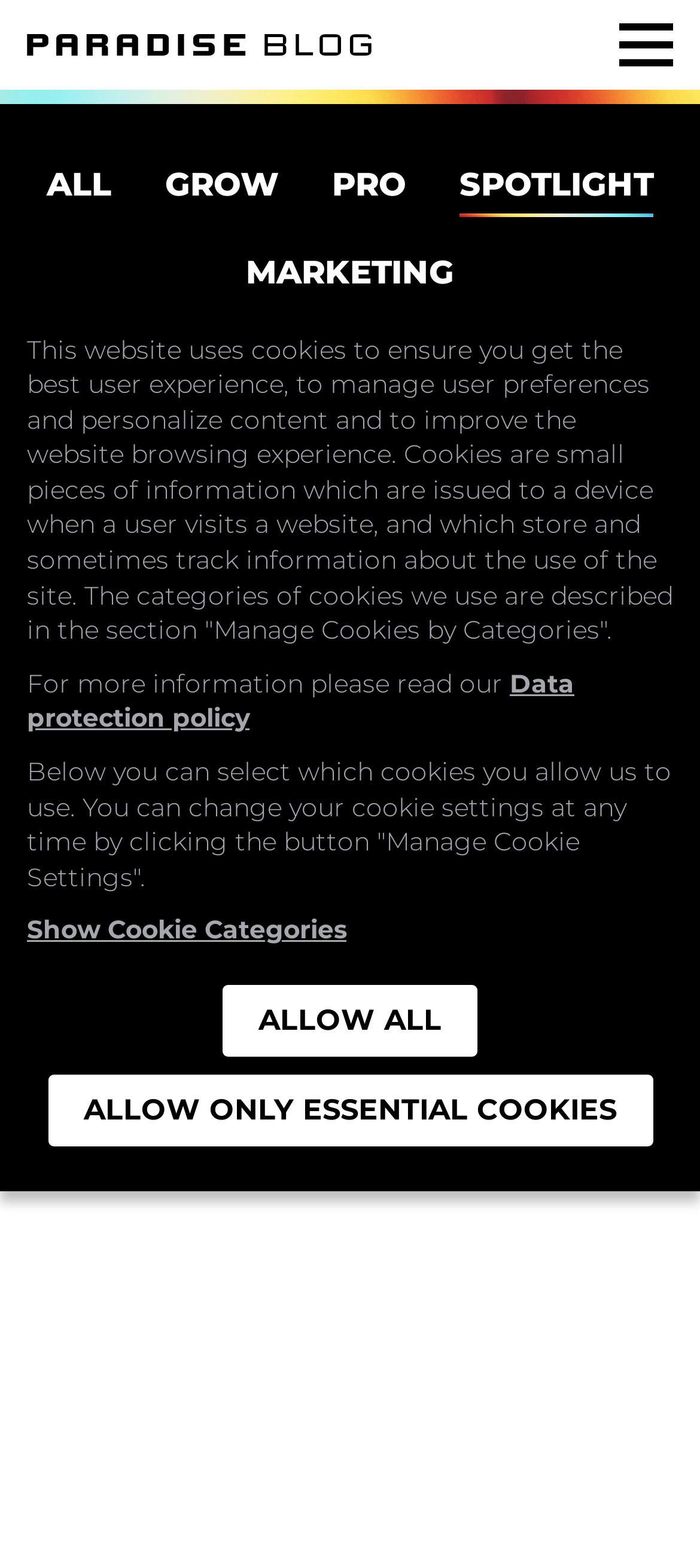How many links are in the top navigation bar?
Observe the image and answer the question with a one-word or short phrase response.

4